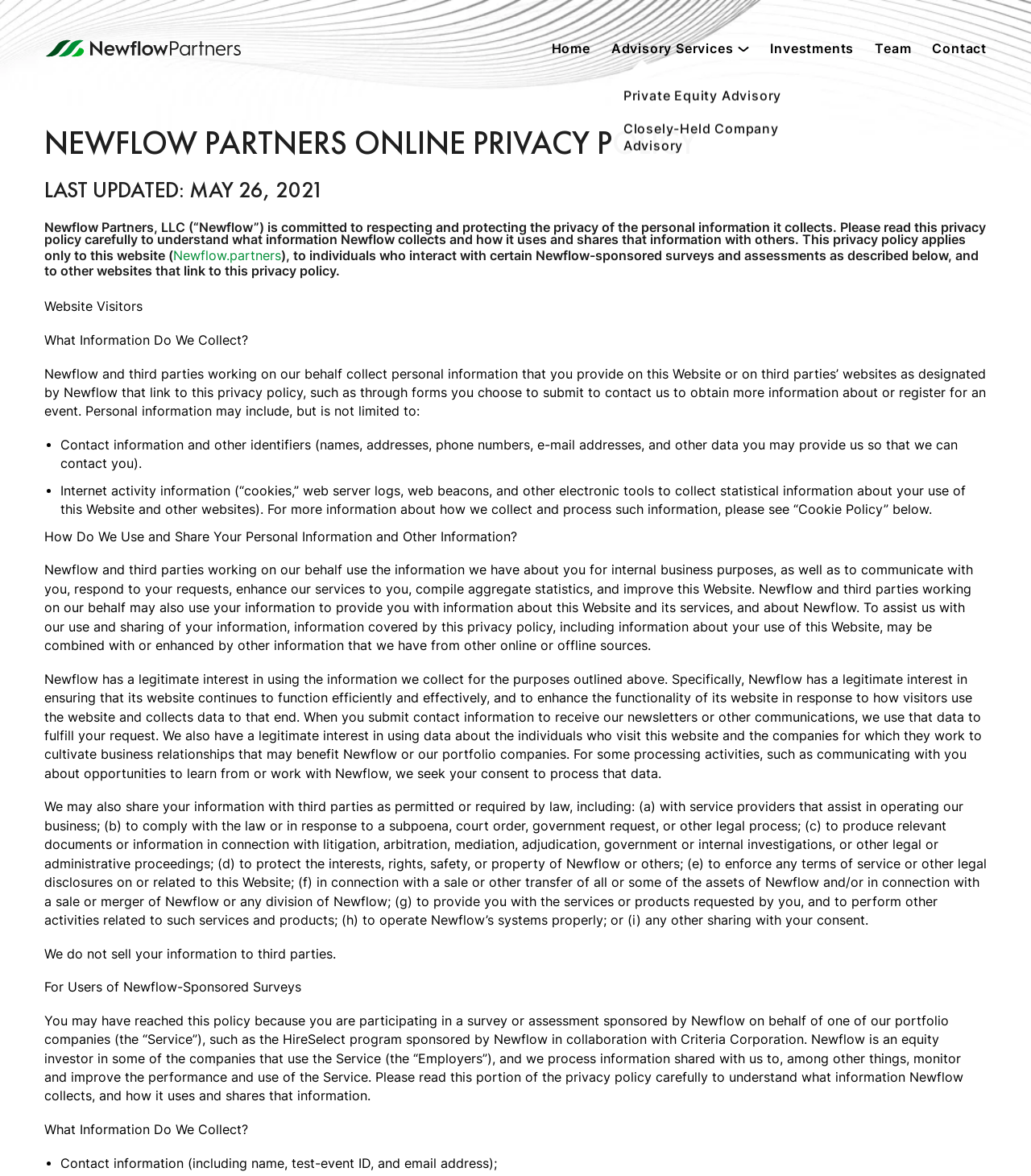Please identify the bounding box coordinates of the element's region that I should click in order to complete the following instruction: "Click the Contact link". The bounding box coordinates consist of four float numbers between 0 and 1, i.e., [left, top, right, bottom].

[0.904, 0.034, 0.957, 0.048]